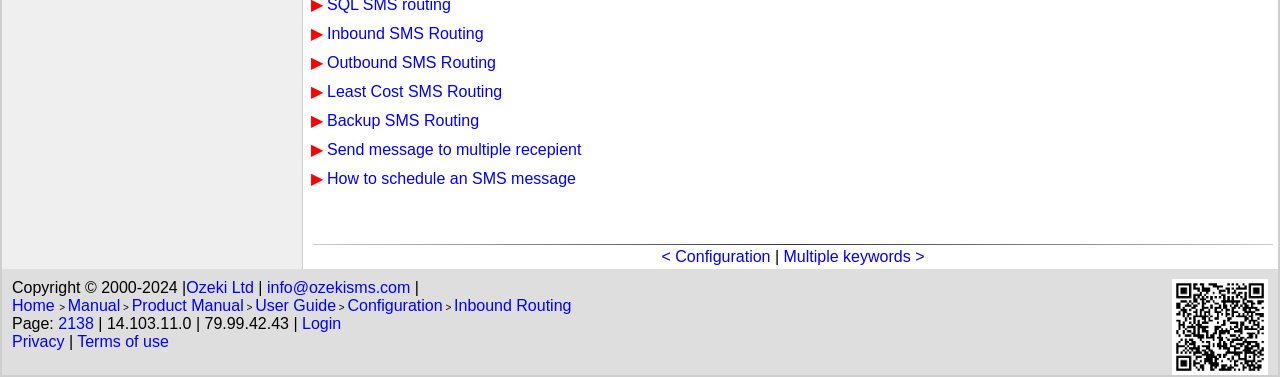Using a single word or phrase, answer the following question: 
What is the orientation of the separator element?

horizontal